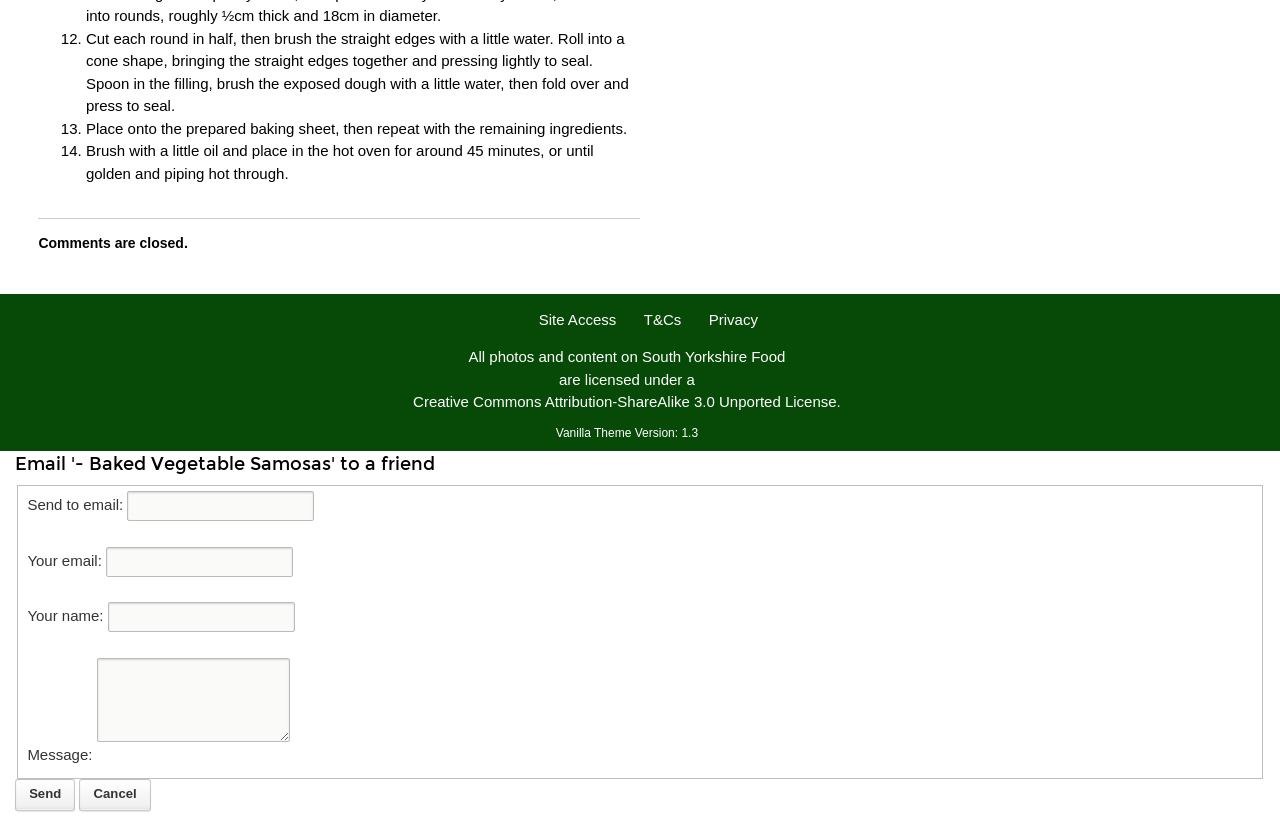What is the license under which the photos and content are licensed?
Using the image, give a concise answer in the form of a single word or short phrase.

Creative Commons Attribution-ShareAlike 3.0 Unported License